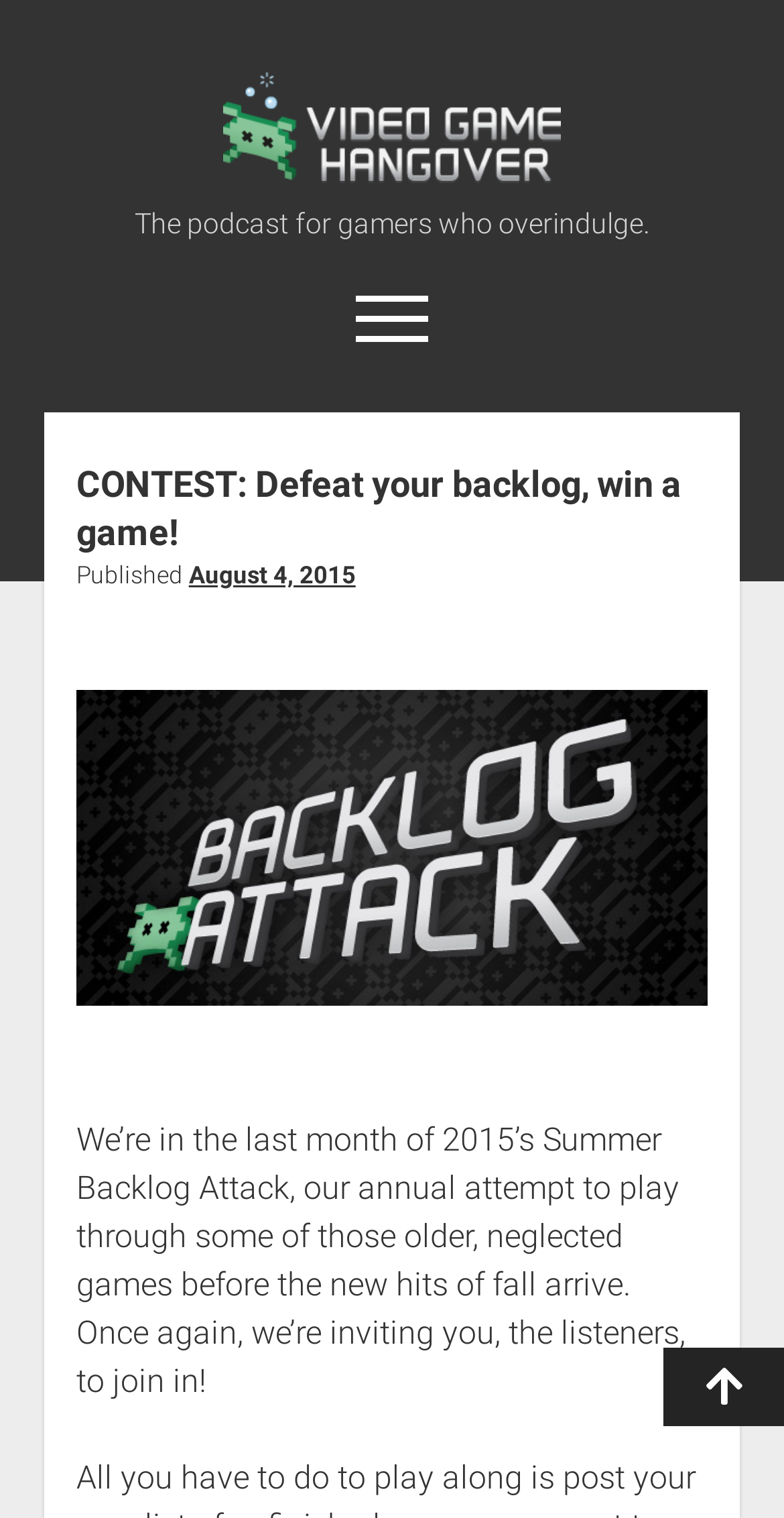What is the purpose of the button at the bottom right?
We need a detailed and exhaustive answer to the question. Please elaborate.

The button at the bottom right has a bounding box coordinate of [0.846, 0.888, 1.0, 0.939] and contains the text 'Scroll to the top '. Therefore, its purpose is to scroll to the top of the webpage.